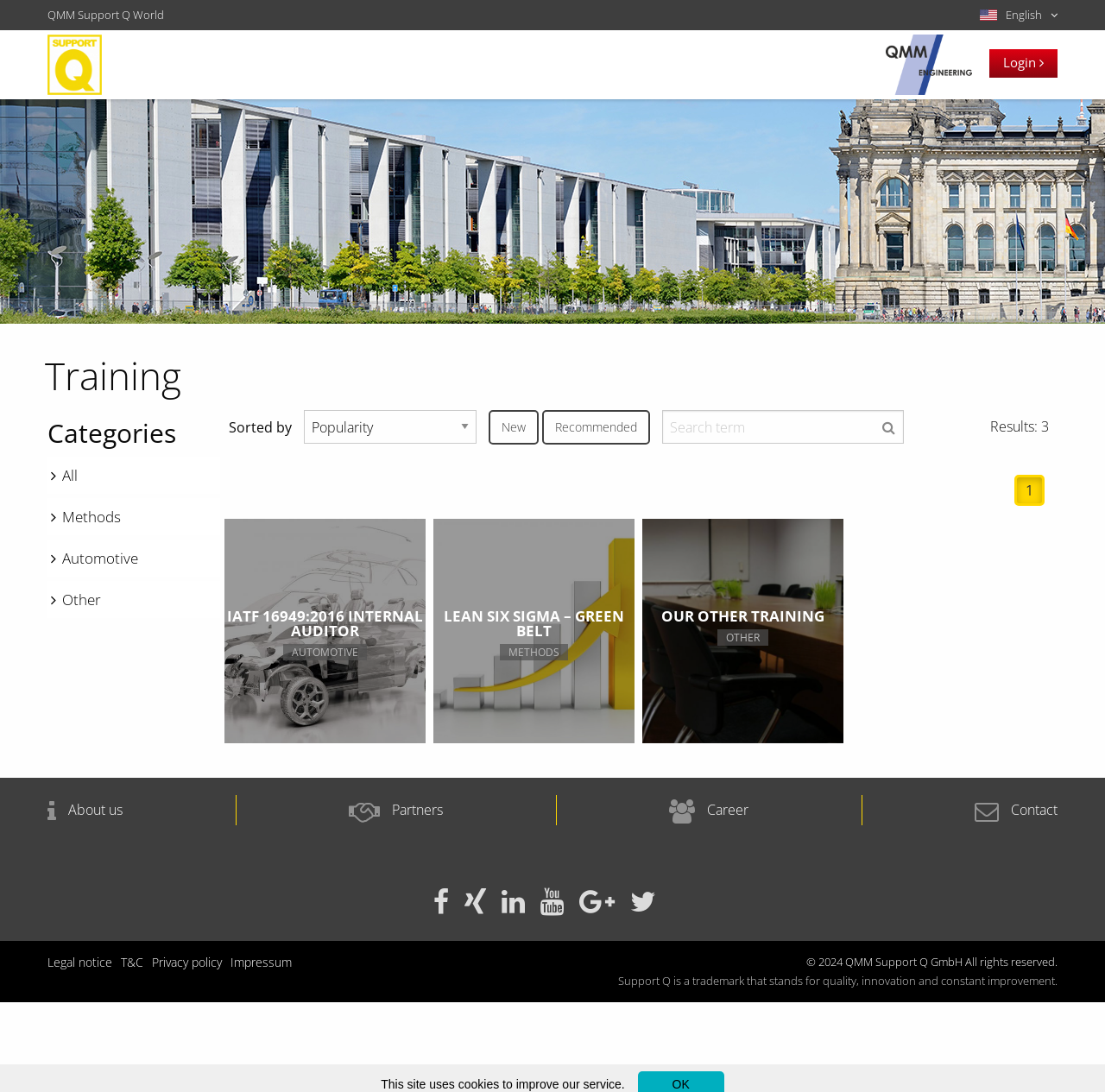From the webpage screenshot, identify the region described by About us. Provide the bounding box coordinates as (top-left x, top-left y, bottom-right x, bottom-right y), with each value being a floating point number between 0 and 1.

[0.043, 0.733, 0.111, 0.75]